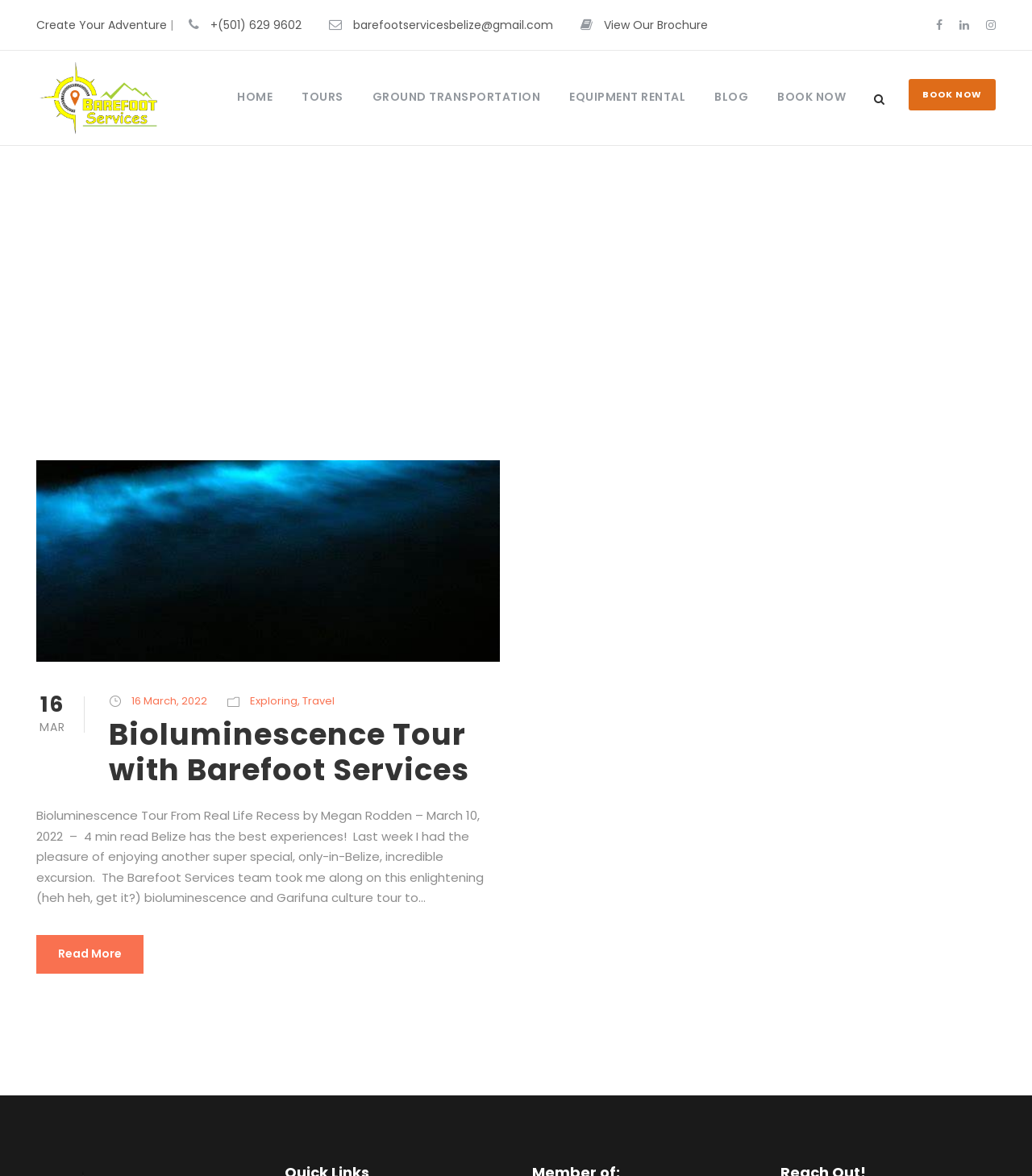Give a one-word or phrase response to the following question: What is the current date?

March 16, 2022